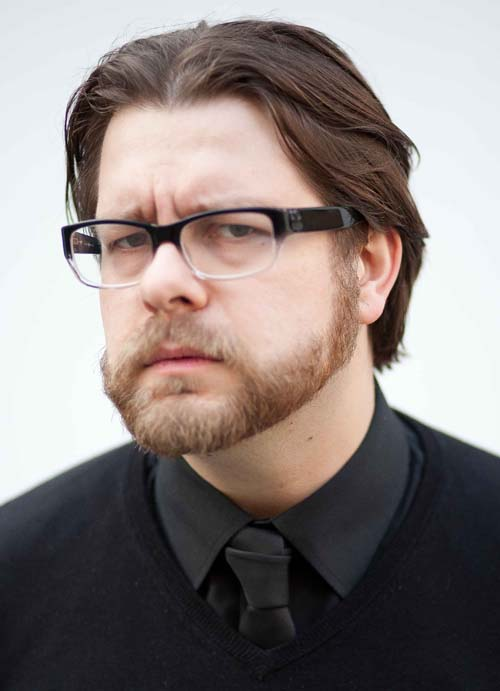Based on the image, please elaborate on the answer to the following question:
What is Jack's comedic style described as?

According to the caption, Jack's comedic style is a blend of one-liners with whimsical storytelling, which implies that his humor is a unique combination of quick wit and imaginative narratives.